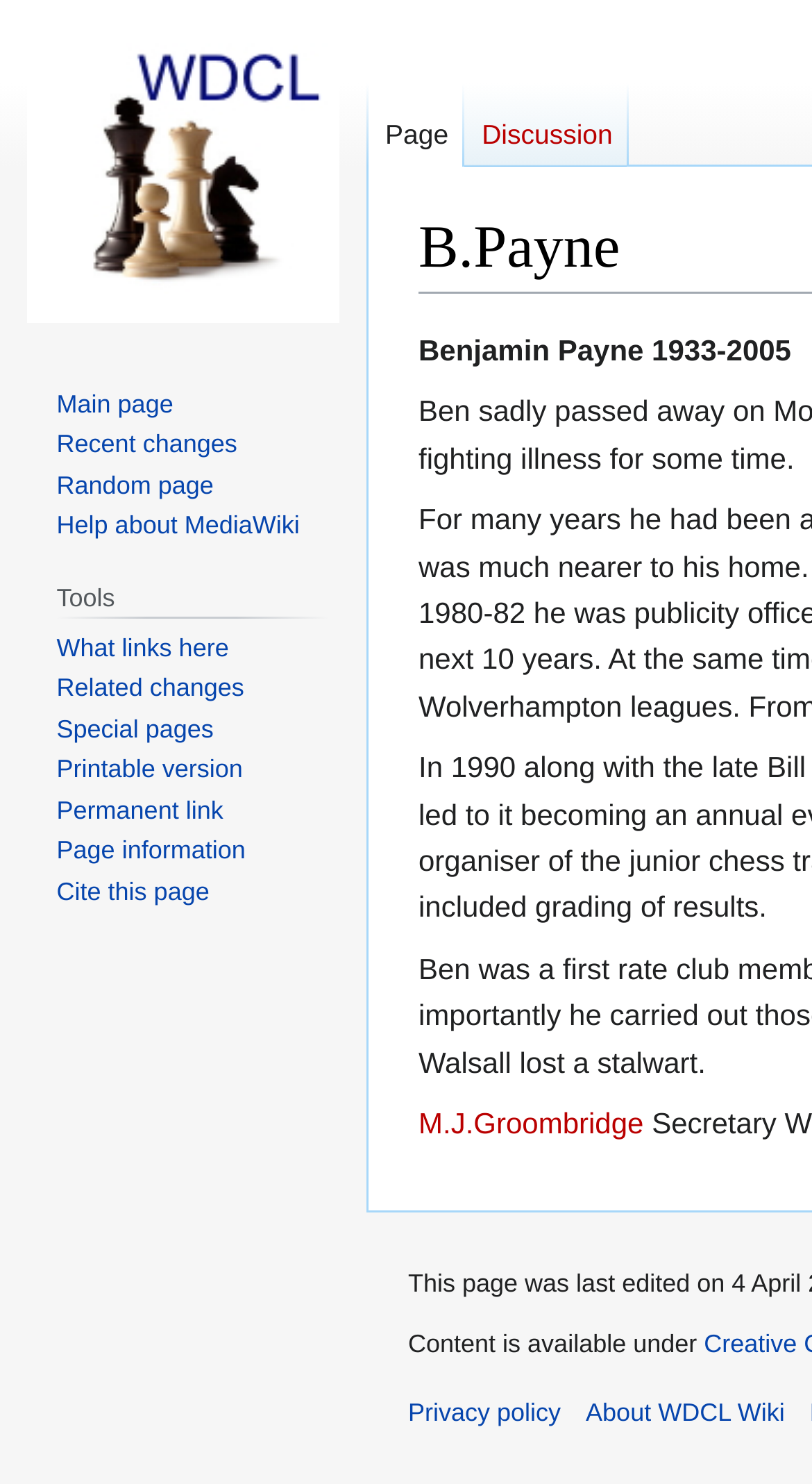Point out the bounding box coordinates of the section to click in order to follow this instruction: "Visit the main page".

[0.021, 0.0, 0.431, 0.225]